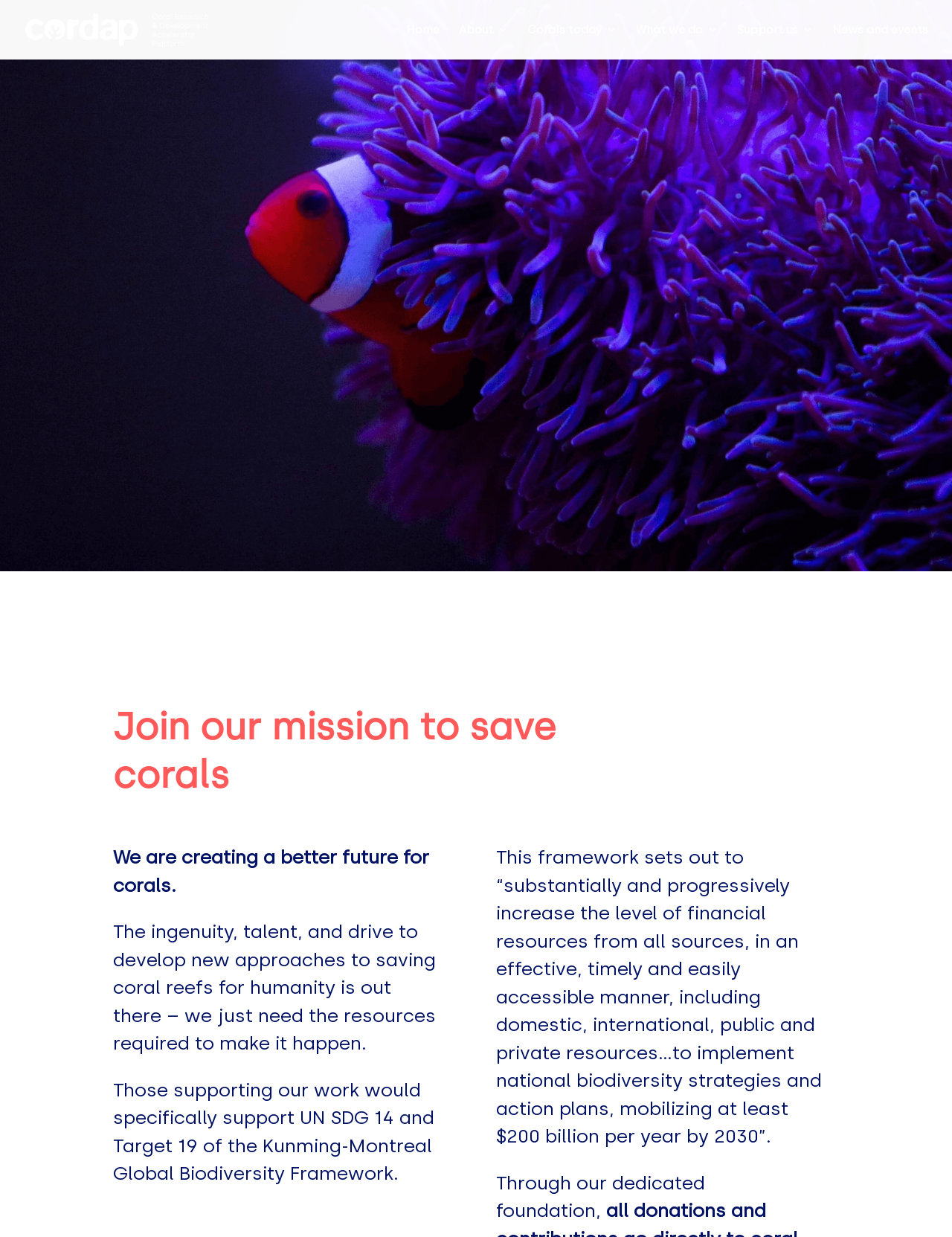Describe all the visual and textual components of the webpage comprehensively.

The webpage is about supporting CORDAP, an organization focused on saving coral reefs. At the top left, there is a link to CORDAP, accompanied by an image with the same name. 

To the right of the CORDAP link, there is a navigation menu consisting of seven links: Home, About 3, Corals today 3, What we do 3, Support us 3, and News and events. These links are aligned horizontally and are positioned near the top of the page.

Below the navigation menu, there is a heading that reads "Join our mission to save corals". This heading is followed by three paragraphs of text. The first paragraph states that CORDAP is creating a better future for corals. The second paragraph explains that the organization needs resources to develop new approaches to saving coral reefs. The third paragraph mentions that supporting CORDAP's work would specifically support UN SDG 14 and Target 19 of the Kunming-Montreal Global Biodiversity Framework.

Below these paragraphs, there is another paragraph that elaborates on the framework, stating its goal to increase financial resources to implement national biodiversity strategies and action plans. The final sentence of this paragraph is separated from the rest of the text, stating that CORDAP's dedicated foundation is working towards this goal.